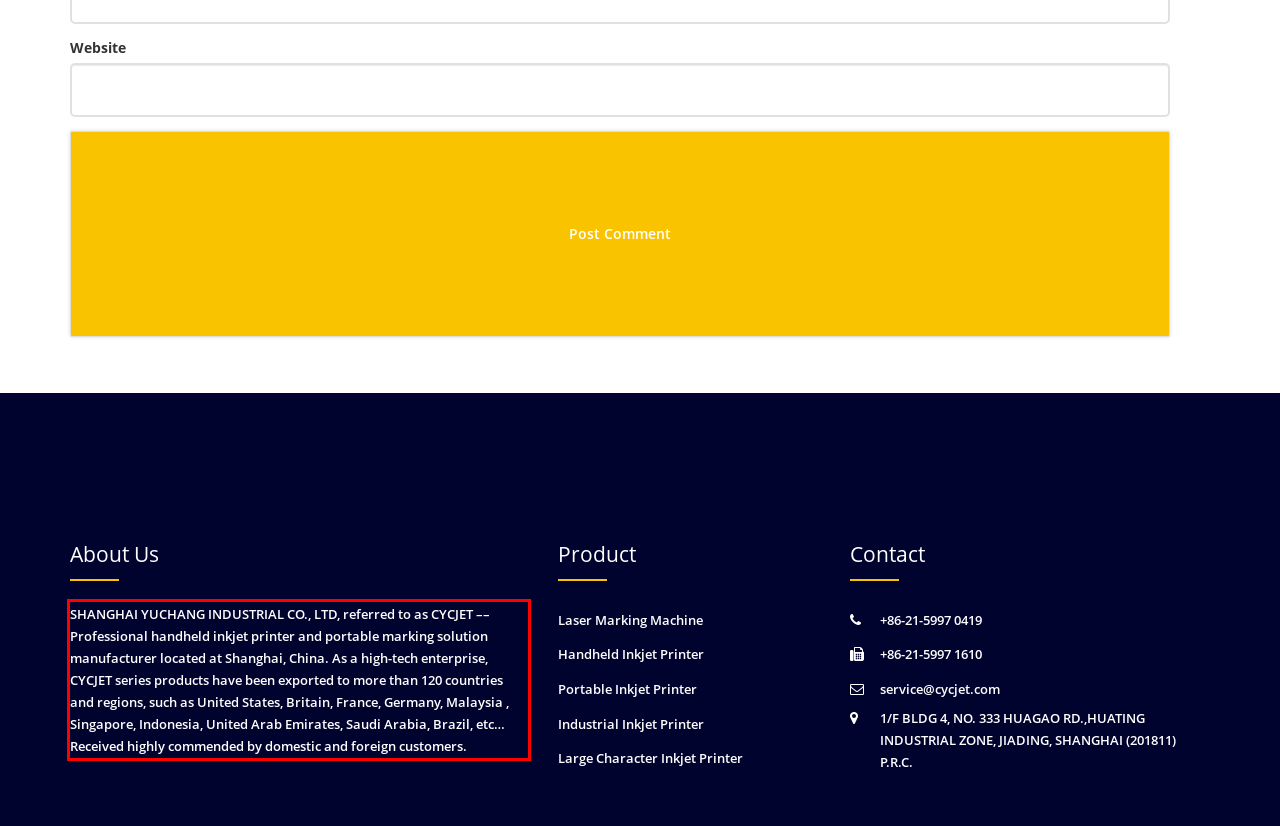You have a screenshot of a webpage, and there is a red bounding box around a UI element. Utilize OCR to extract the text within this red bounding box.

SHANGHAI YUCHANG INDUSTRIAL CO., LTD, referred to as CYCJET ––Professional handheld inkjet printer and portable marking solution manufacturer located at Shanghai, China. As a high-tech enterprise, CYCJET series products have been exported to more than 120 countries and regions, such as United States, Britain, France, Germany, Malaysia , Singapore, Indonesia, United Arab Emirates, Saudi Arabia, Brazil, etc… Received highly commended by domestic and foreign customers.